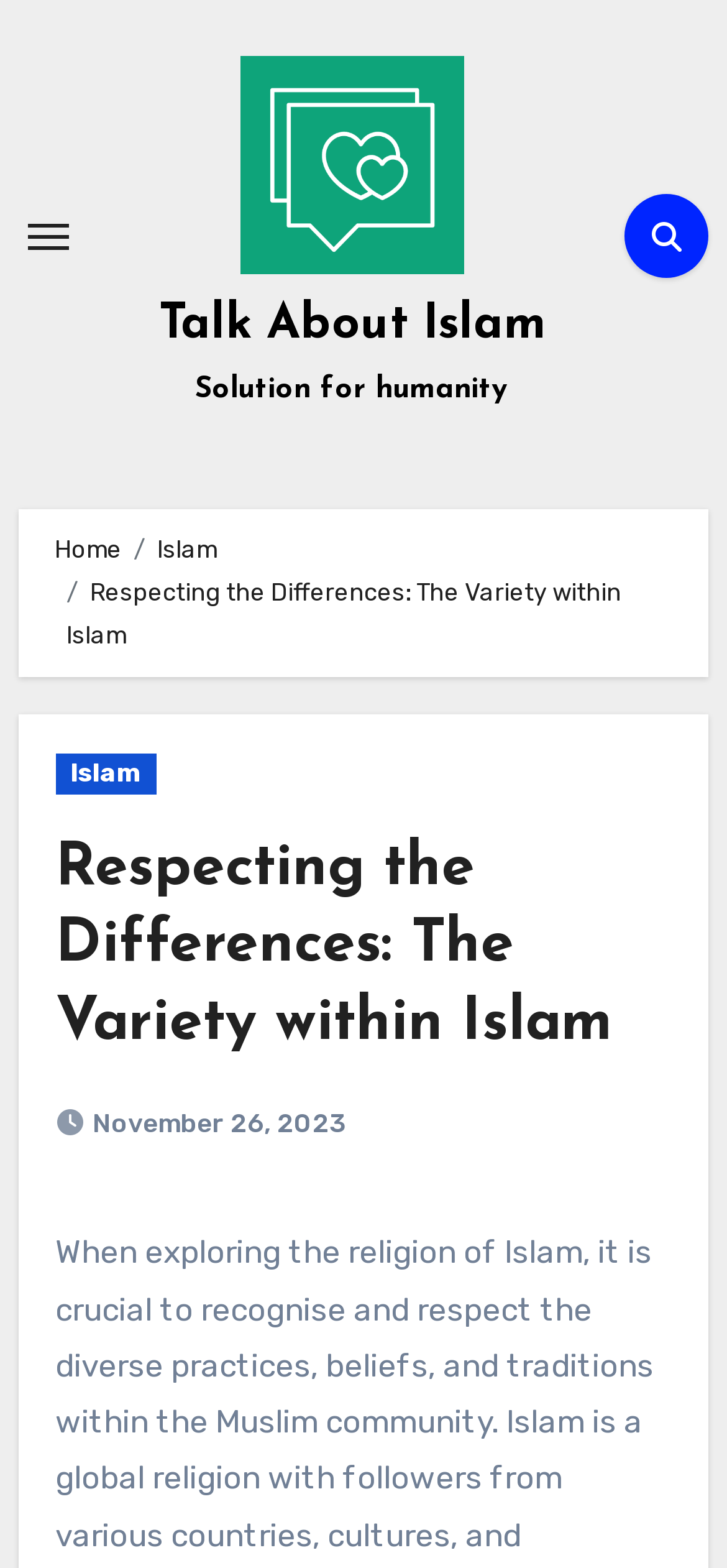Determine the bounding box coordinates of the region that needs to be clicked to achieve the task: "Enter email address".

None